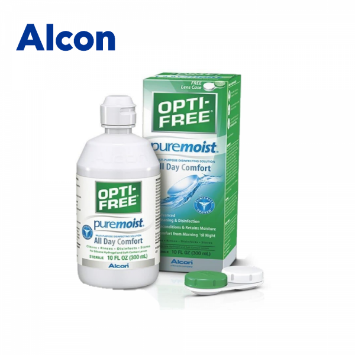Using the details in the image, give a detailed response to the question below:
What is the brand associated with the product?

The brand associated with the product is Alcon, which is prominently displayed in the top left corner of the image, reinforcing brand recognition and trust associated with the product.